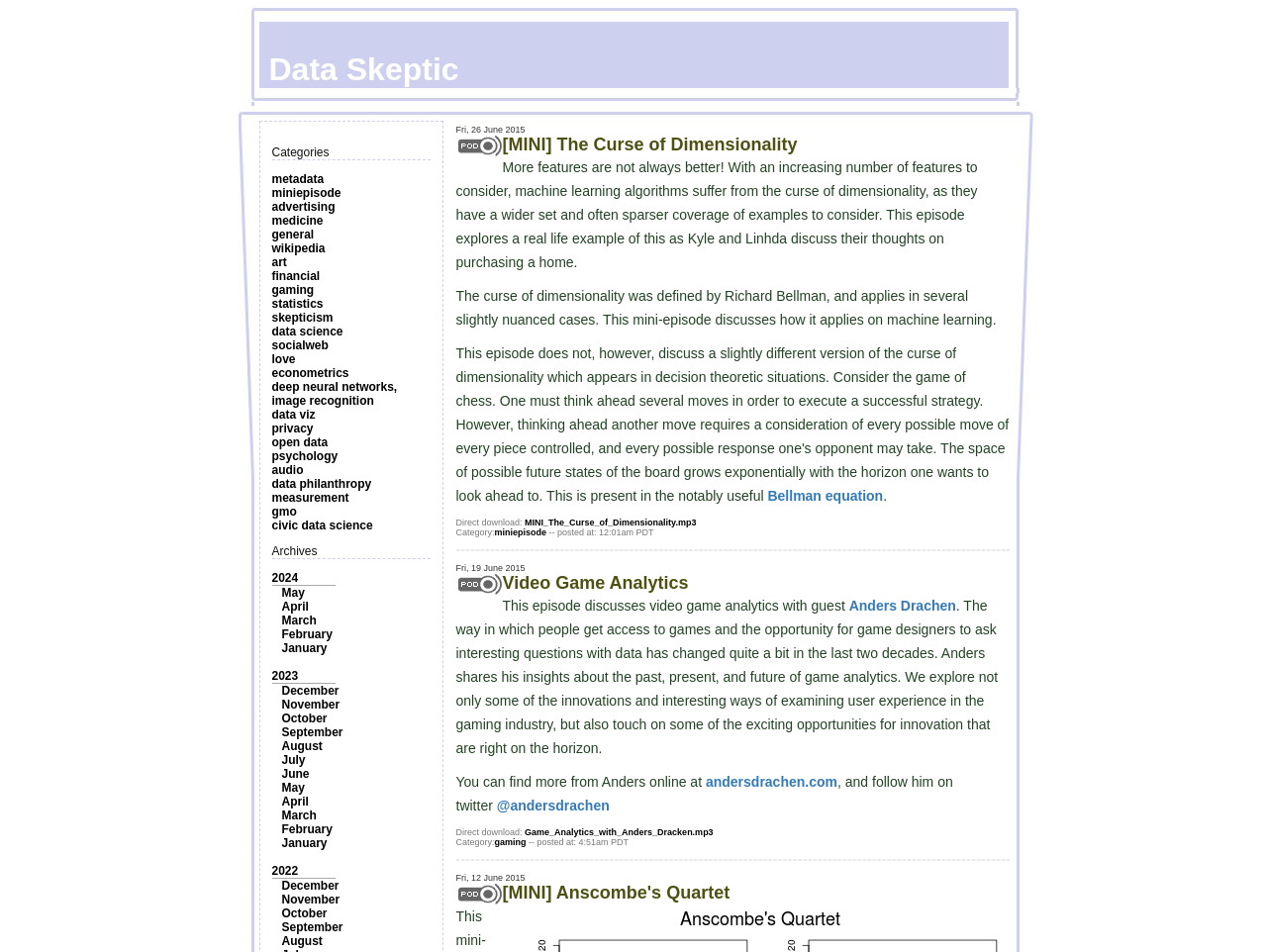Please give a one-word or short phrase response to the following question: 
What is the title of the second episode?

Video Game Analytics